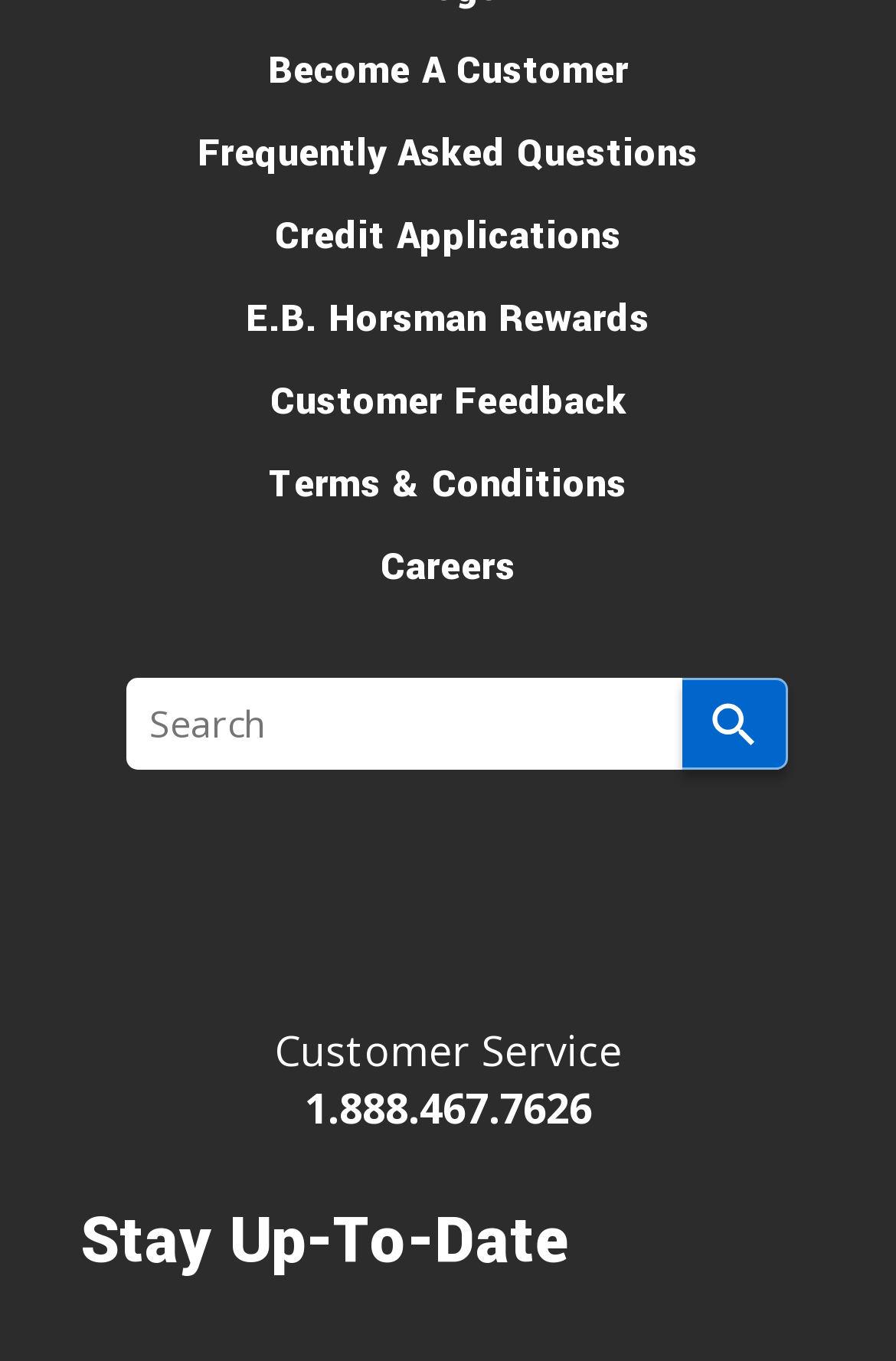Find and indicate the bounding box coordinates of the region you should select to follow the given instruction: "Contact Customer Service".

[0.34, 0.794, 0.66, 0.835]